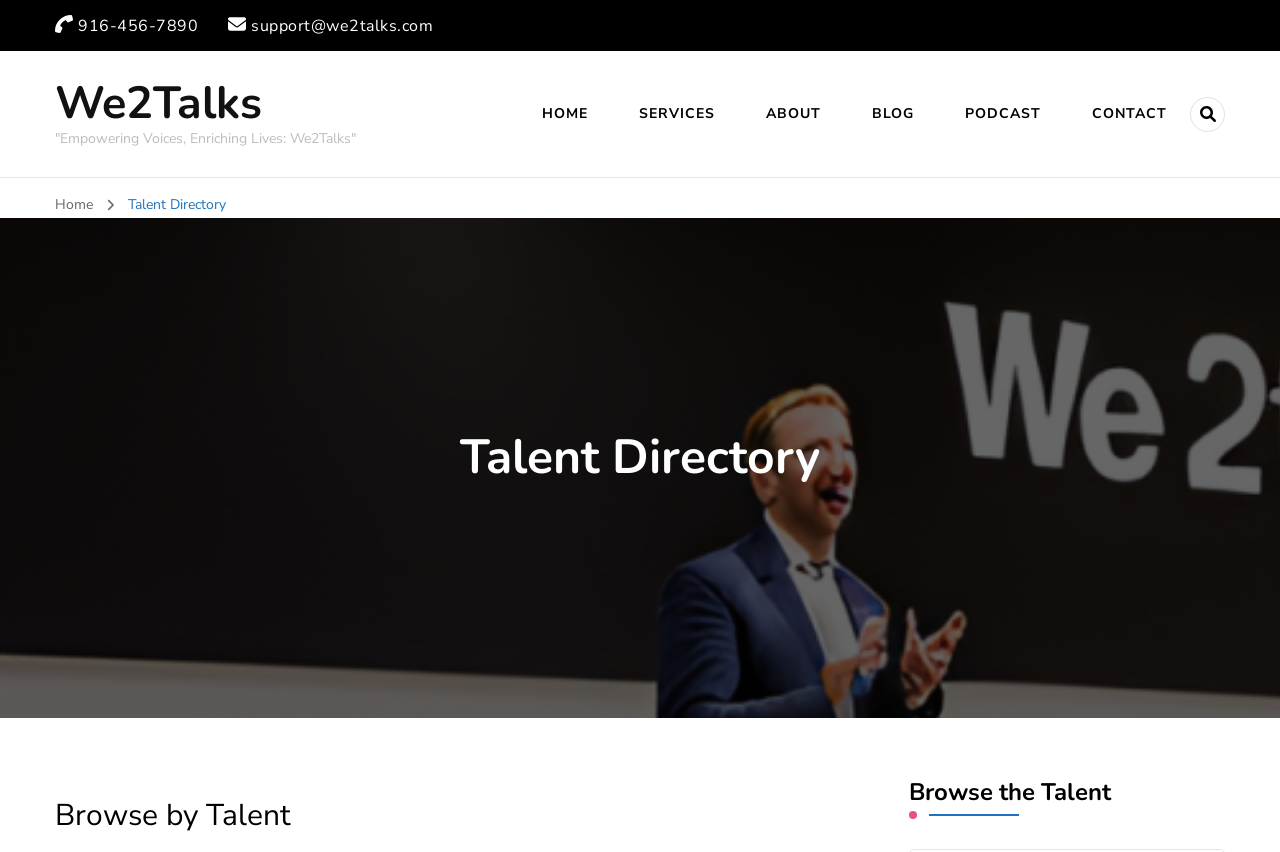Identify the bounding box for the UI element specified in this description: "Talent Directory". The coordinates must be four float numbers between 0 and 1, formatted as [left, top, right, bottom].

[0.1, 0.229, 0.177, 0.252]